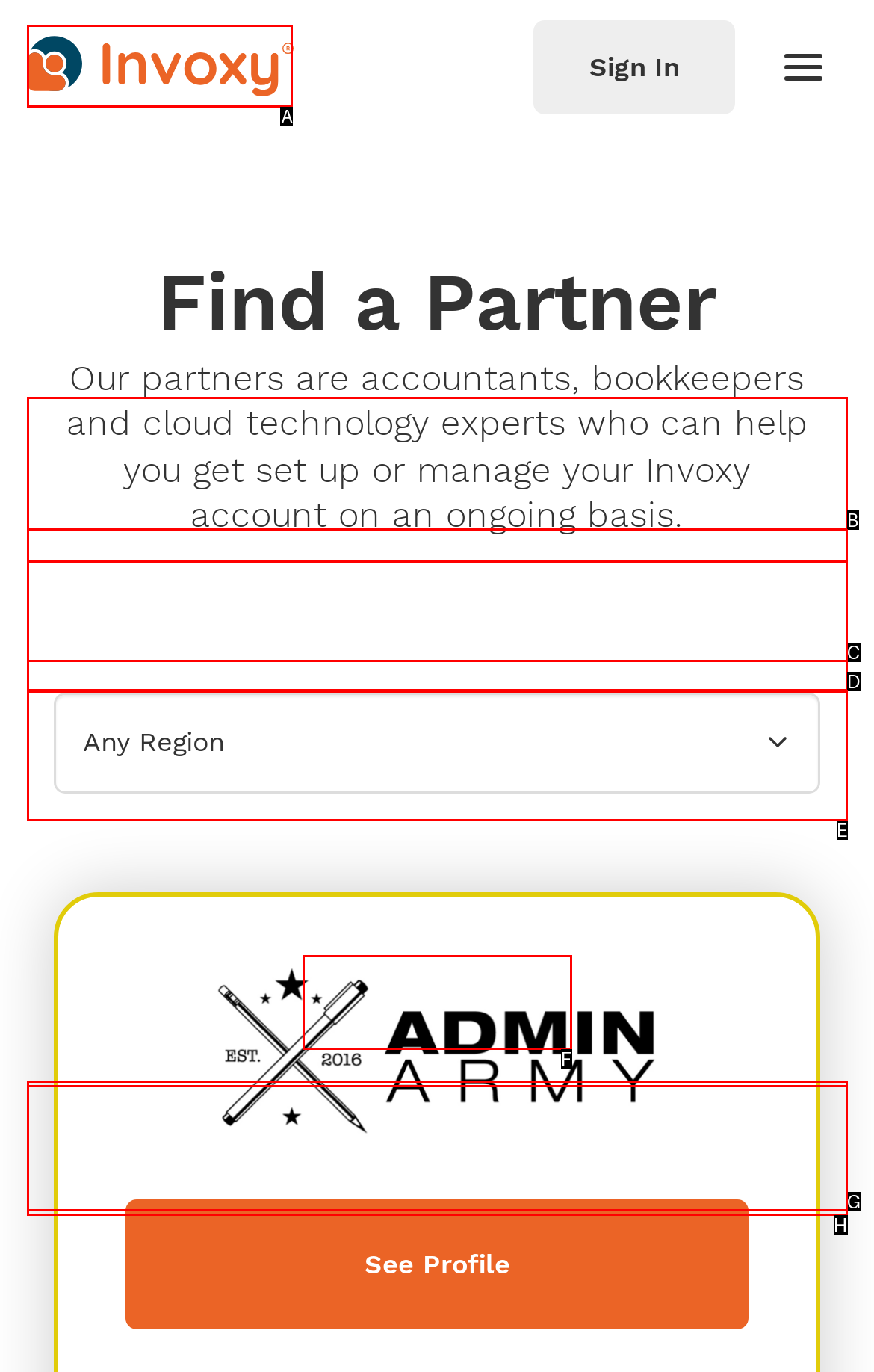Given the task: Click on the Invoxy logo, indicate which boxed UI element should be clicked. Provide your answer using the letter associated with the correct choice.

A